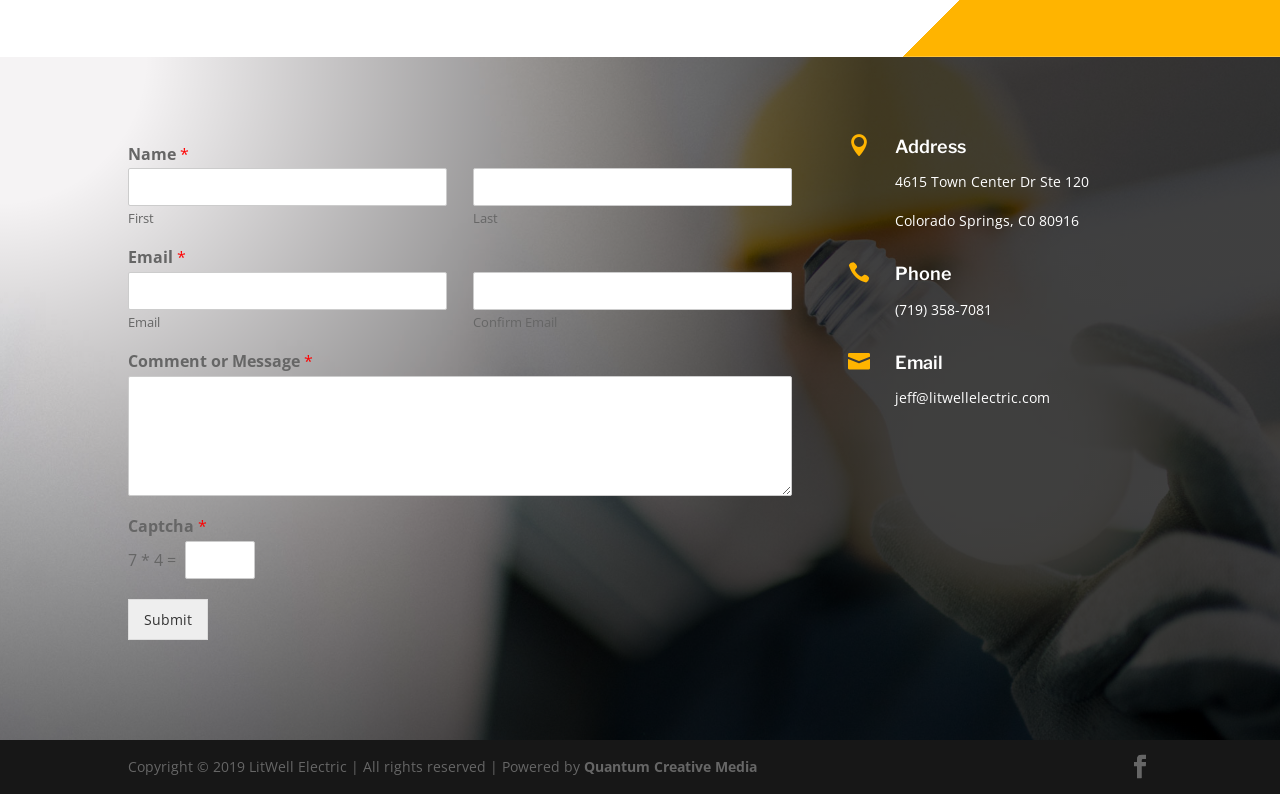Determine the bounding box coordinates for the UI element described. Format the coordinates as (top-left x, top-left y, bottom-right x, bottom-right y) and ensure all values are between 0 and 1. Element description: mur.at

None